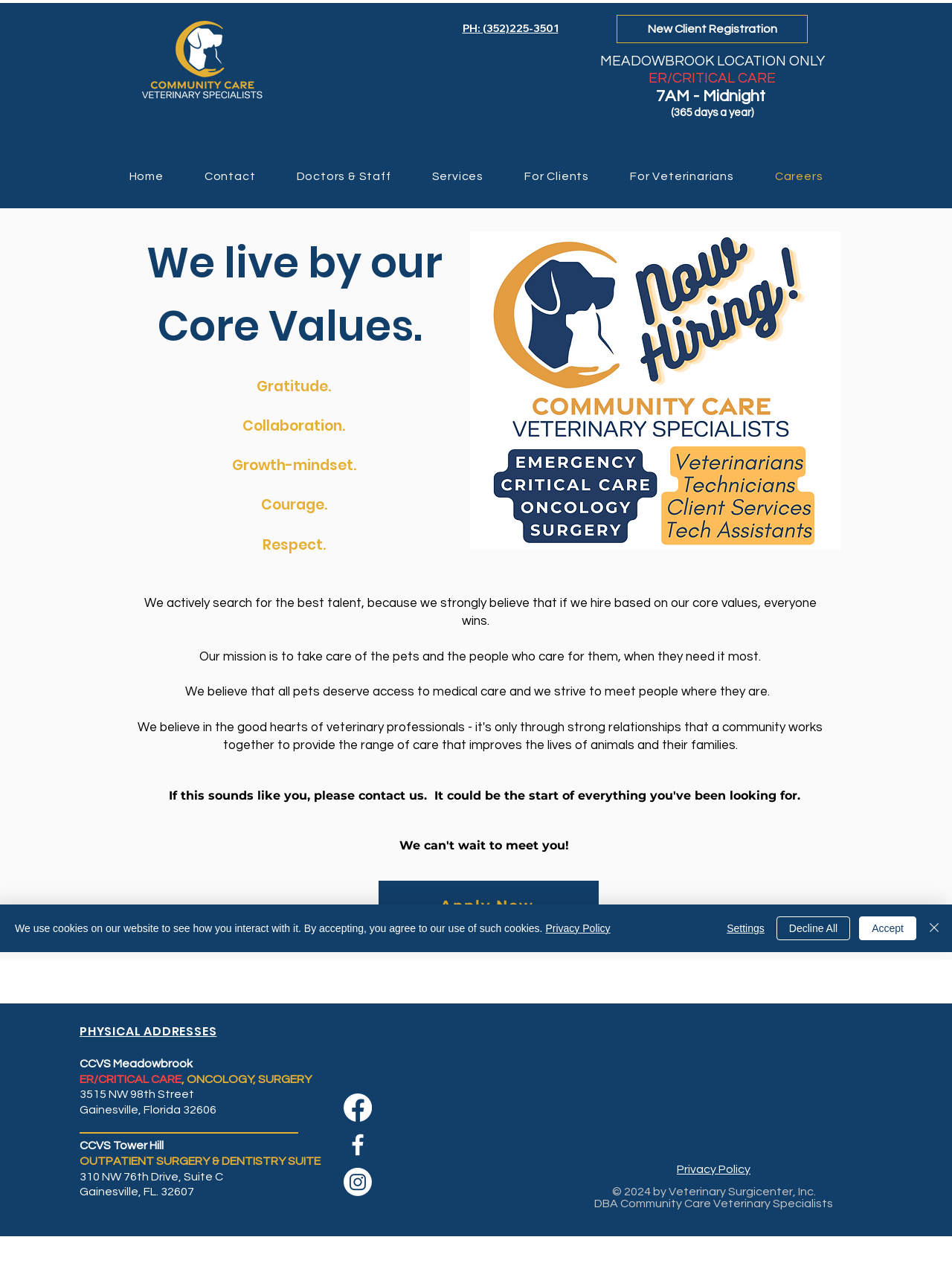What is the company name?
Look at the webpage screenshot and answer the question with a detailed explanation.

I found the company name by looking at the logo at the top left of the webpage, which is a PNG file with the text 'Community Care Veterinary Specialists - Pet Emergency'. This suggests that the company name is 'Community Care Veterinary Specialists'.